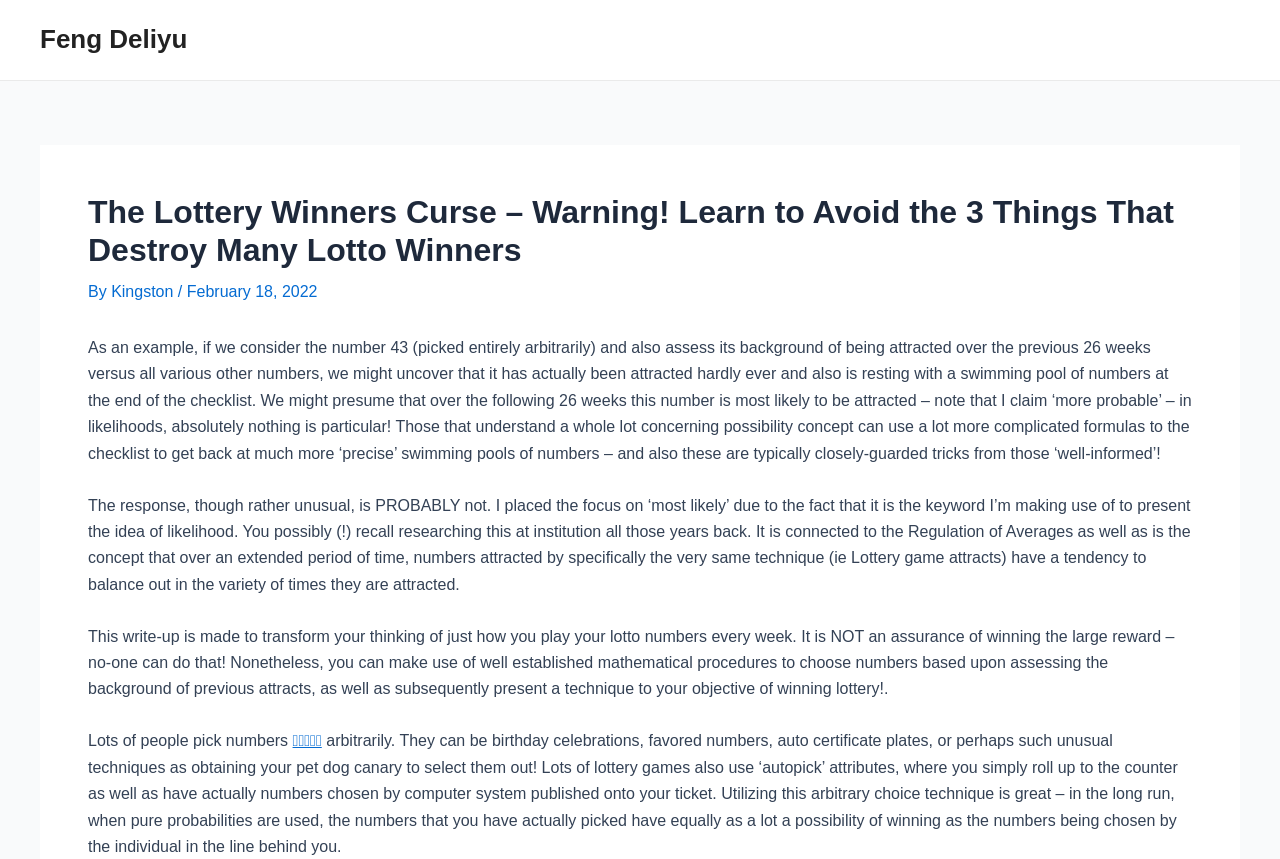Give a full account of the webpage's elements and their arrangement.

The webpage is about the concept of probability in lottery games, specifically discussing how to avoid common mistakes that lottery winners make. At the top, there is a header with the title "The Lottery Winners Curse – Warning! Learn to Avoid the 3 Things That Destroy Many Lotto Winners" and a link to the author "Feng Deliyu". Below the header, there is a section with the author's name "Kingston" and the date "February 18, 2022".

The main content of the webpage consists of four paragraphs of text. The first paragraph discusses the idea of probability in lottery games, using the example of the number 43 to illustrate how some numbers may be less likely to be drawn. The second paragraph explains the concept of probability, relating it to the Law of Averages and how it can be applied to lottery games.

The third paragraph is a brief introduction to the purpose of the article, which is to change the reader's thinking about how they play their lottery numbers. It emphasizes that the article is not a guarantee of winning, but rather a way to use mathematical procedures to choose numbers based on past draws.

The fourth paragraph discusses how people often choose lottery numbers arbitrarily, using methods such as birthdays, favorite numbers, or even letting a pet choose. It also mentions that many lotteries offer "autopick" features, which randomly generate numbers for the player. The text concludes by stating that, in the long run, all numbers have an equal chance of winning, regardless of how they are chosen.